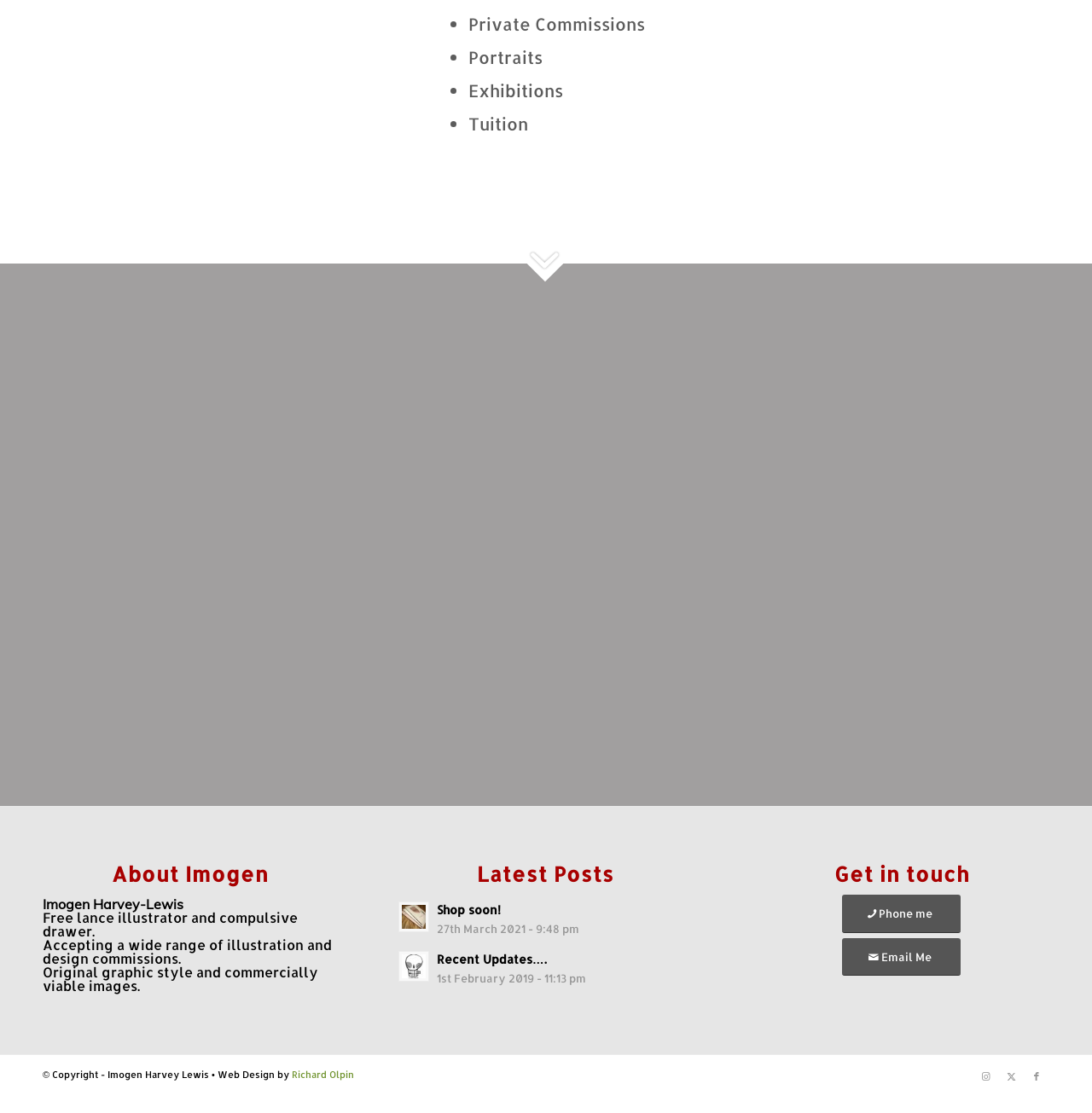Find the bounding box of the UI element described as follows: "Richard Olpin".

[0.267, 0.96, 0.324, 0.971]